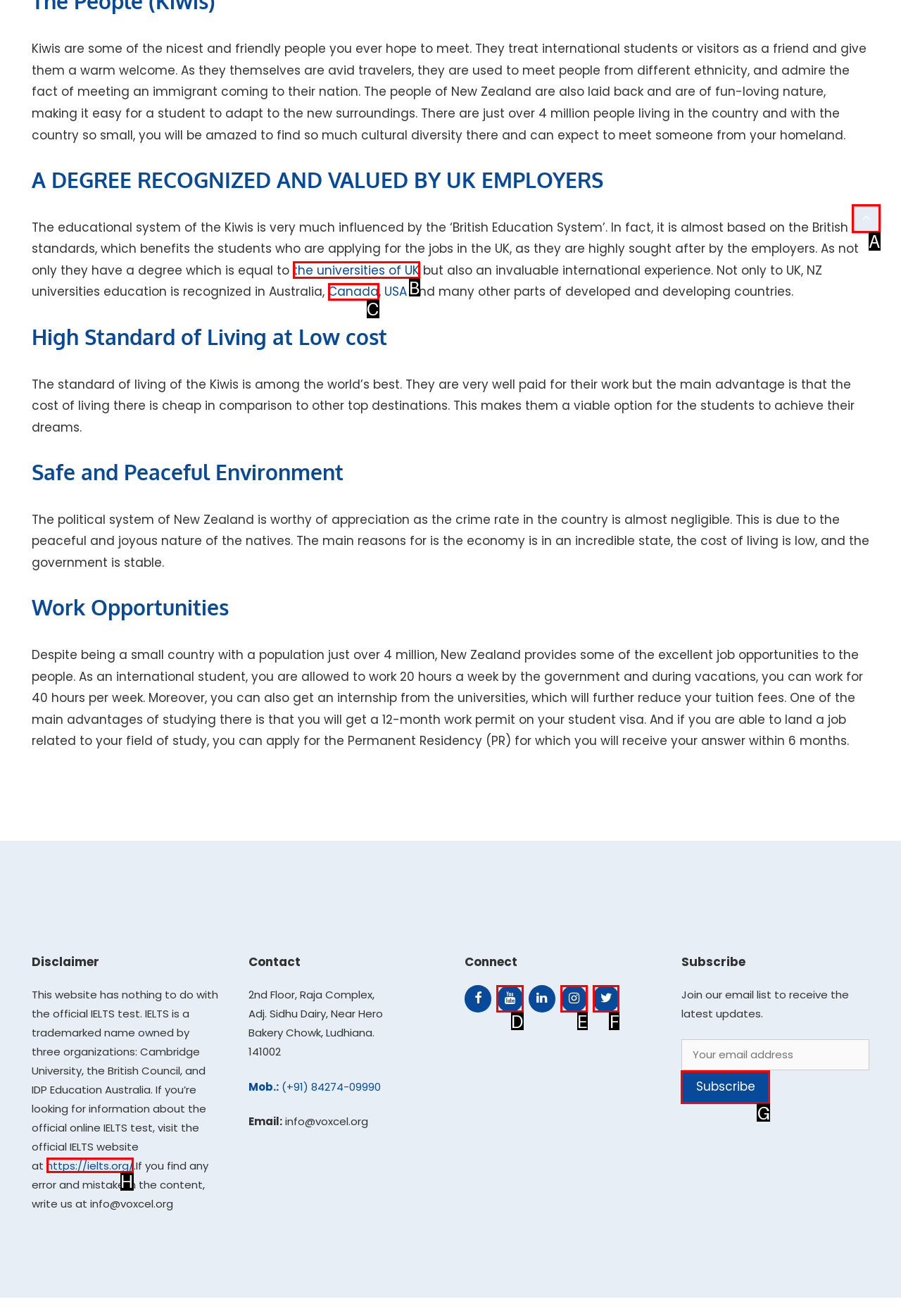Find the appropriate UI element to complete the task: Click the link to the official IELTS website. Indicate your choice by providing the letter of the element.

H